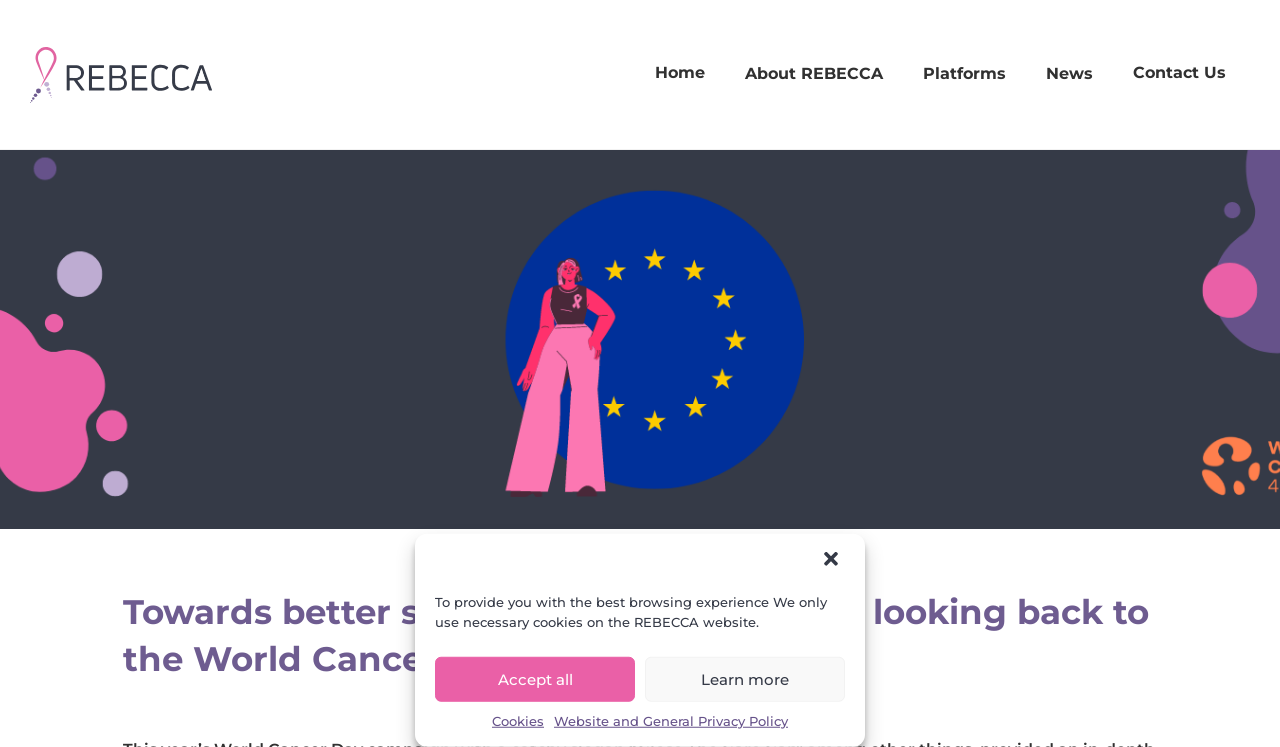Predict the bounding box of the UI element based on this description: "Objectives".

[0.57, 0.218, 0.641, 0.248]